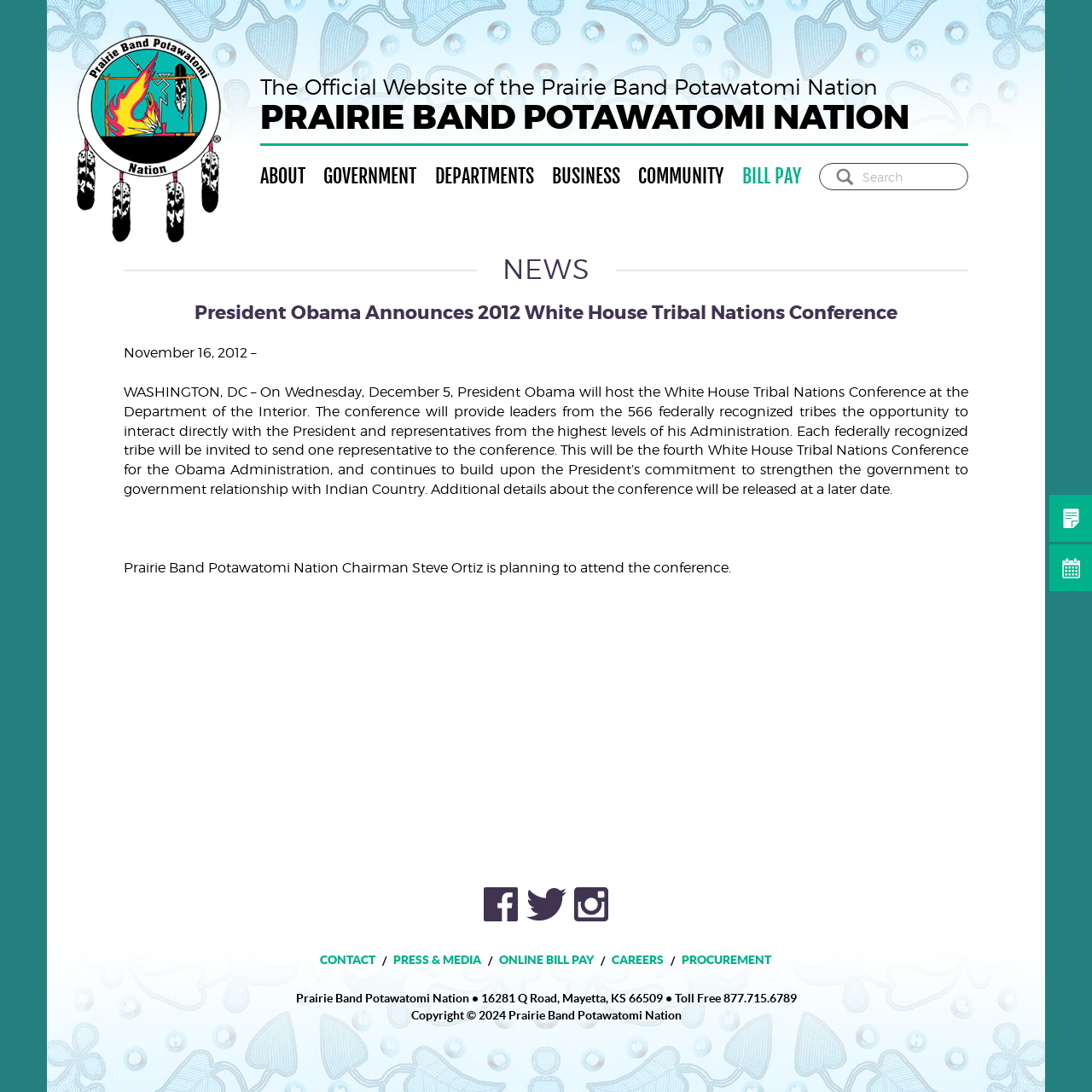Illustrate the webpage with a detailed description.

The webpage appears to be the official website of the Prairie Band Potawatomi Nation. At the top left, there is an image and a link. To the right of the image, the website's title "The Official Website of the Prairie Band Potawatomi Nation" is displayed, followed by the nation's name "PRAIRIE BAND POTAWATOMI NATION" in a larger font.

Below the title, there is a navigation menu with links to various sections of the website, including "ABOUT", "GOVERNMENT", "DEPARTMENTS", "BUSINESS", "COMMUNITY", "BILL PAY", and a search bar.

The main content of the webpage is divided into two sections. The left section has a heading "NEWS" and a subheading "President Obama Announces 2012 White House Tribal Nations Conference". Below the subheading, there is a news article dated November 16, 2012, which announces that President Obama will host the White House Tribal Nations Conference at the Department of the Interior. The article provides details about the conference, including the opportunity for leaders from federally recognized tribes to interact with the President and his administration.

To the right of the news article, there are three links. At the bottom of the webpage, there are more links to various sections of the website, including "CONTACT", "PRESS & MEDIA", "ONLINE BILL PAY", "CAREERS", and "PROCUREMENT". The webpage also displays the nation's address, phone number, and copyright information at the very bottom.